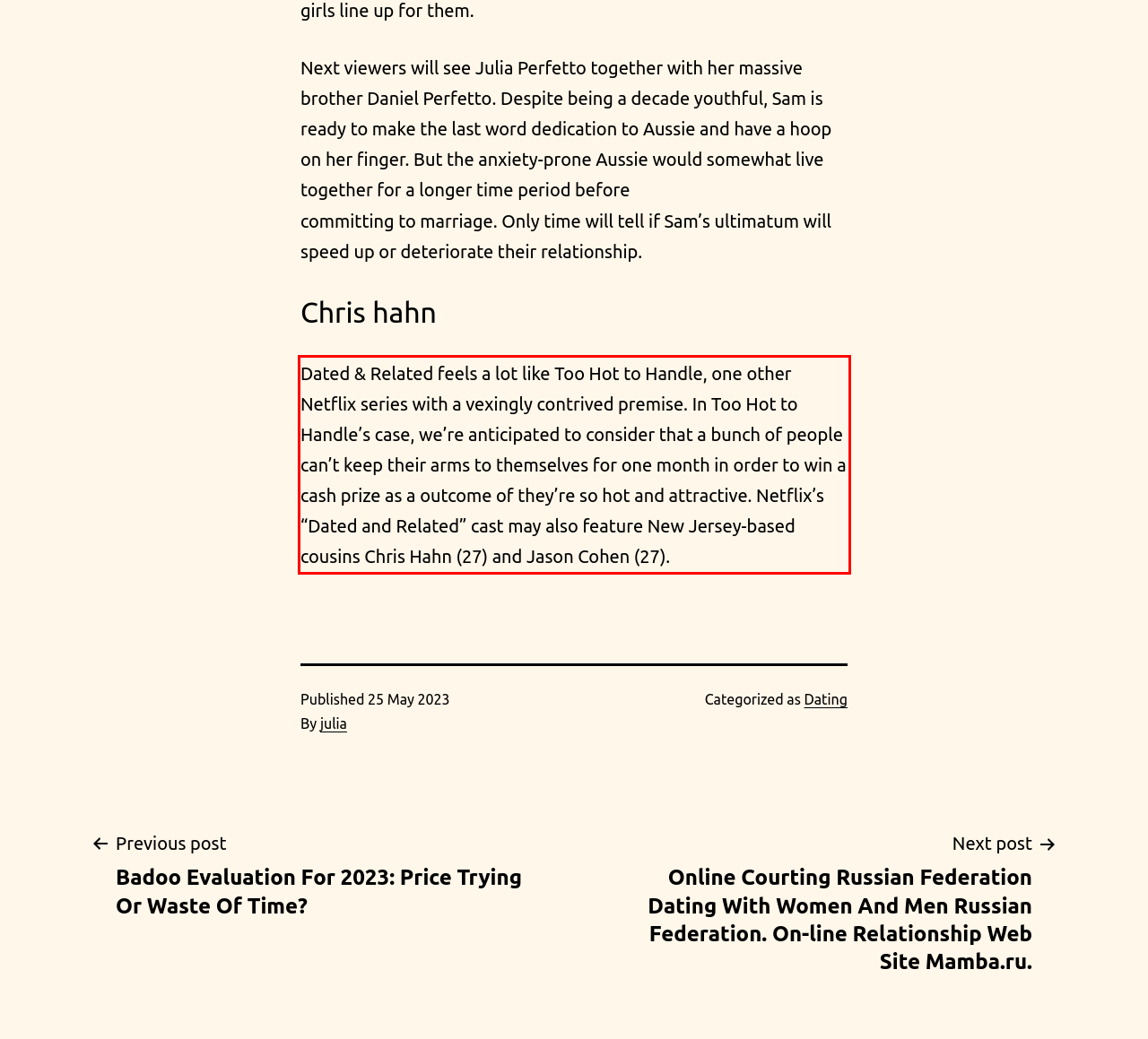Using the provided screenshot of a webpage, recognize the text inside the red rectangle bounding box by performing OCR.

Dated & Related feels a lot like Too Hot to Handle, one other Netflix series with a vexingly contrived premise. In Too Hot to Handle’s case, we’re anticipated to consider that a bunch of people can’t keep their arms to themselves for one month in order to win a cash prize as a outcome of they’re so hot and attractive. Netflix’s “Dated and Related” cast may also feature New Jersey-based cousins Chris Hahn (27) and Jason Cohen (27).